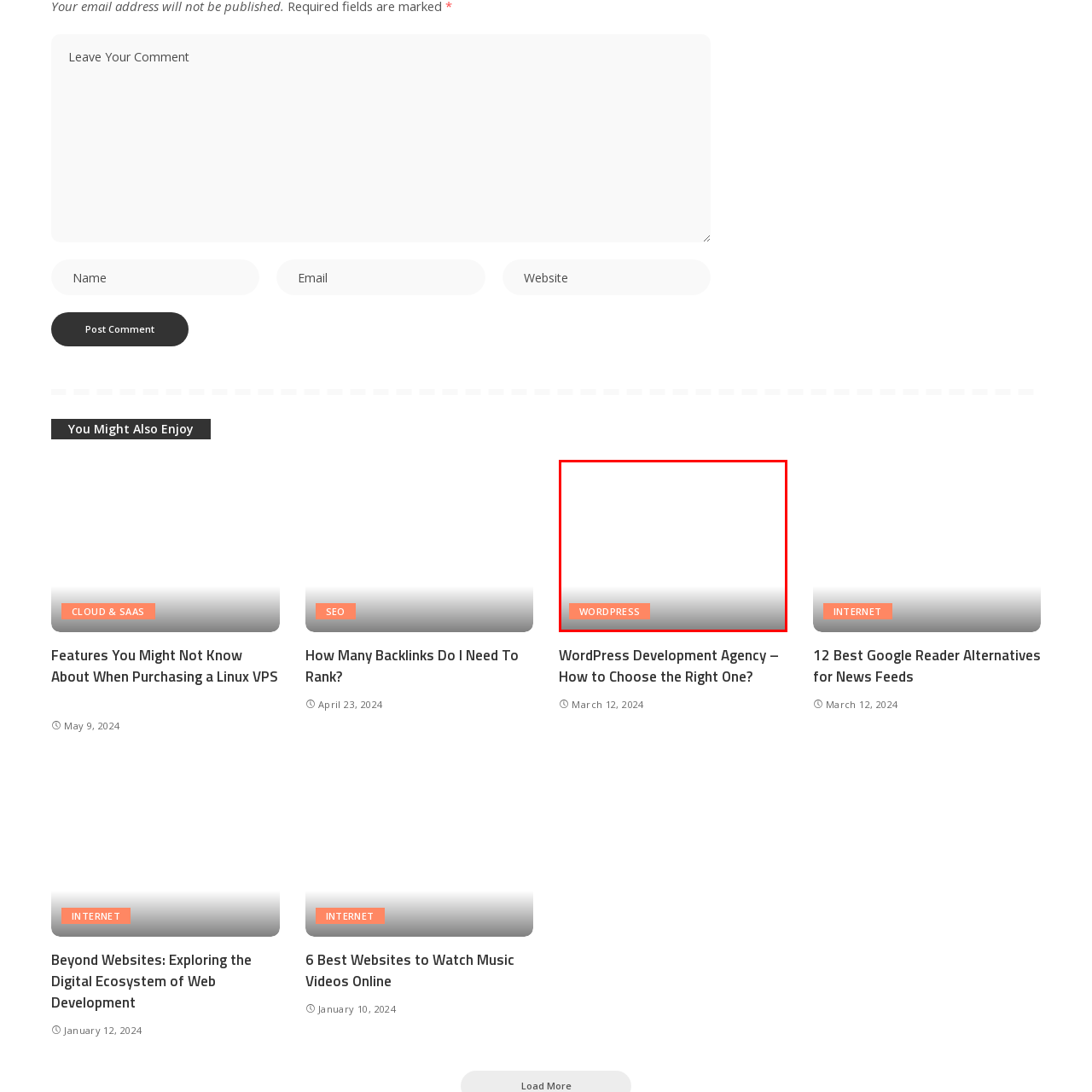Analyze the image encased in the red boundary, What is the purpose of the button?
 Respond using a single word or phrase.

Navigation or action